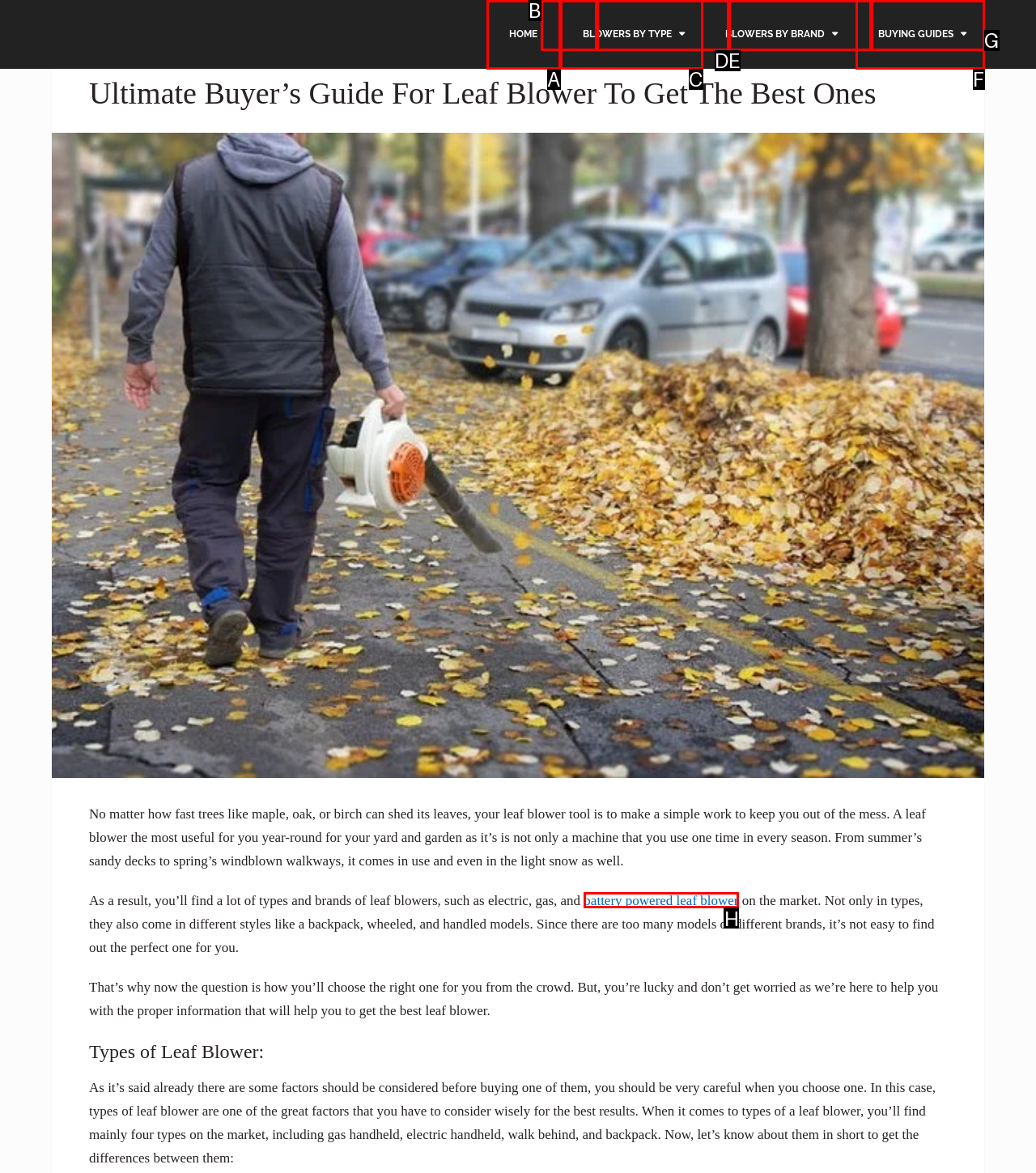Select the appropriate HTML element to click for the following task: Click on 'battery powered leaf blower'
Answer with the letter of the selected option from the given choices directly.

H